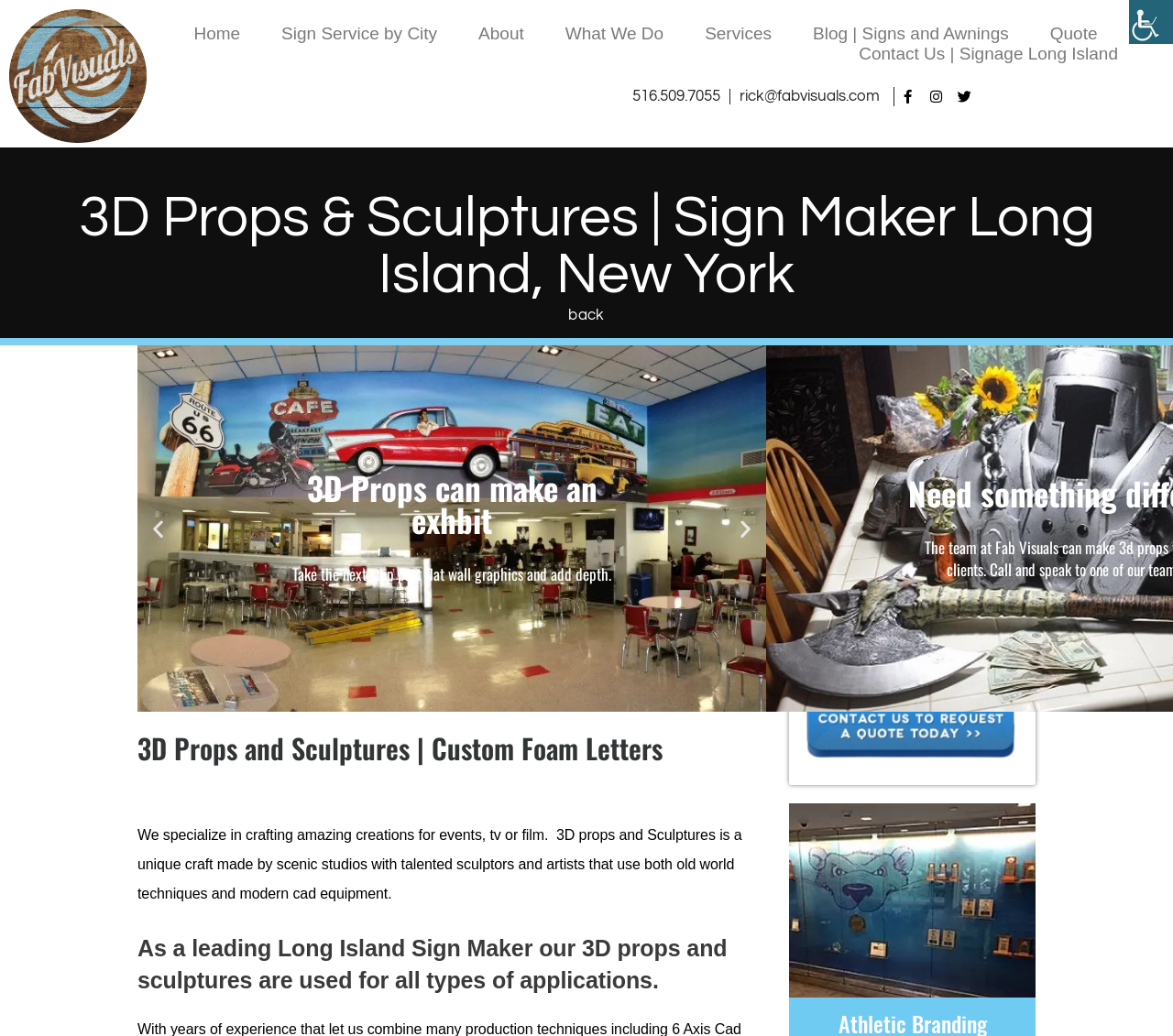Can you find the bounding box coordinates of the area I should click to execute the following instruction: "Contact Us"?

[0.732, 0.042, 0.953, 0.062]